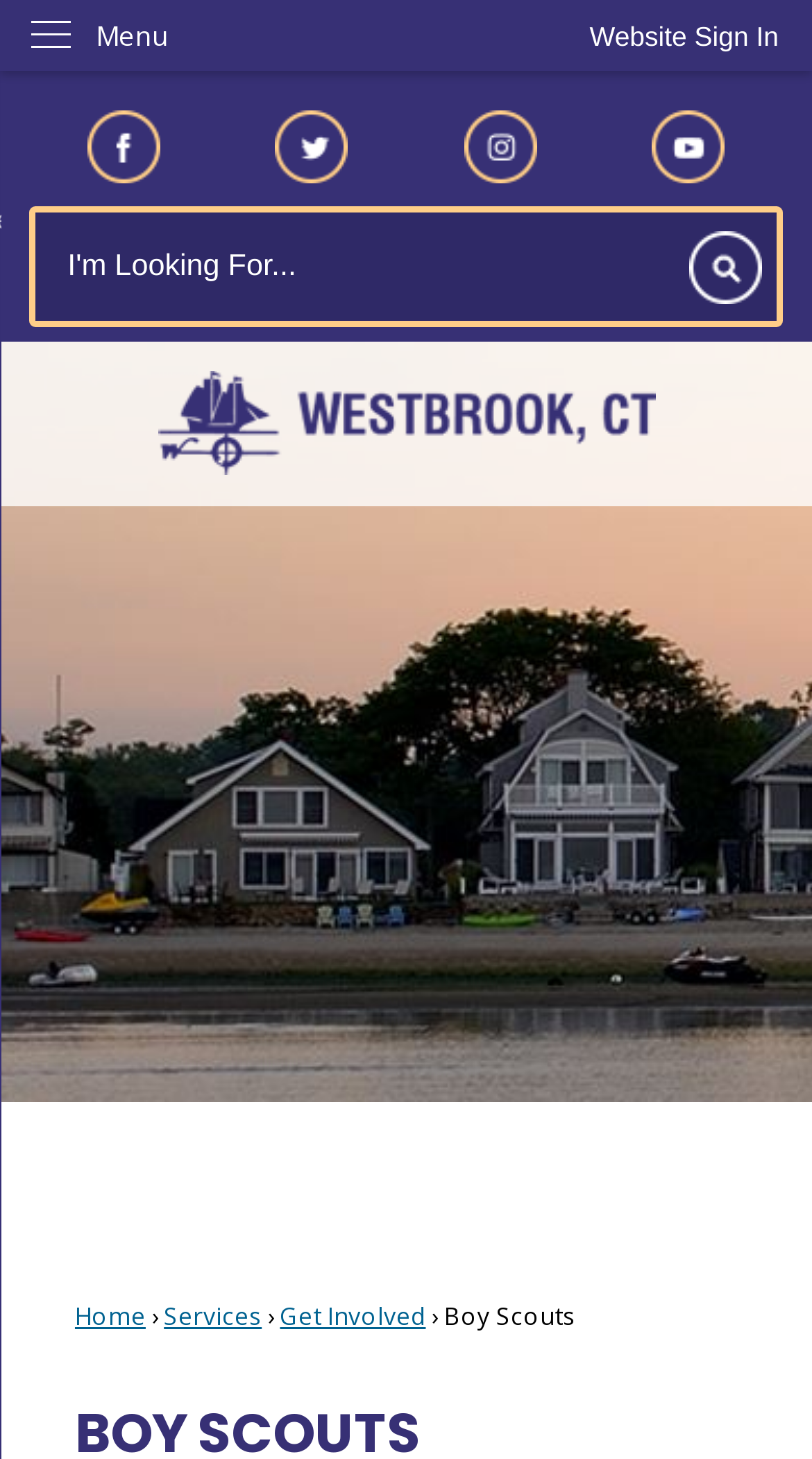Identify the bounding box of the HTML element described here: "aria-label="YouTube graphic"". Provide the coordinates as four float numbers between 0 and 1: [left, top, right, bottom].

[0.731, 0.076, 0.963, 0.126]